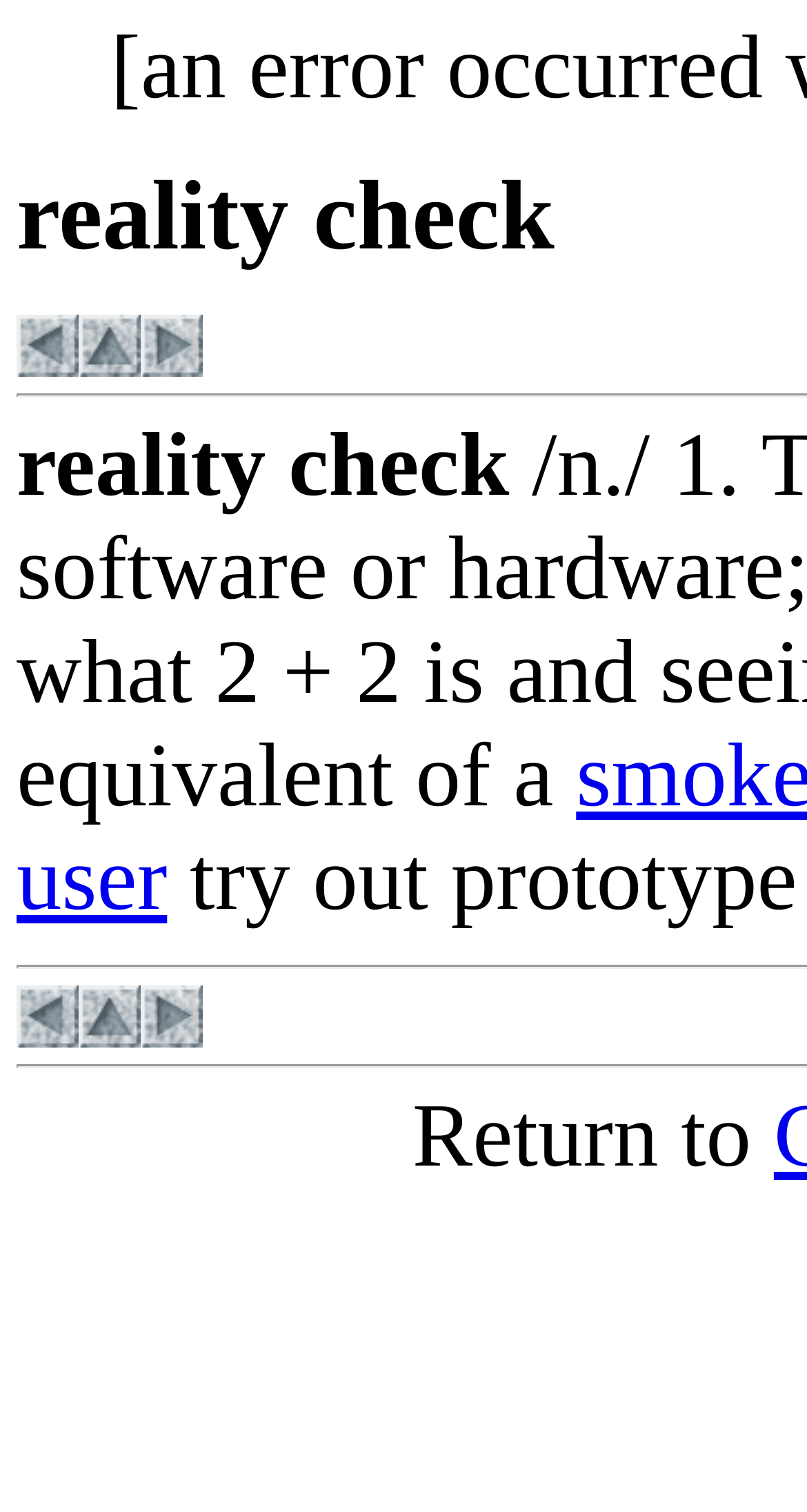How many image elements are there on the webpage?
Respond with a short answer, either a single word or a phrase, based on the image.

6